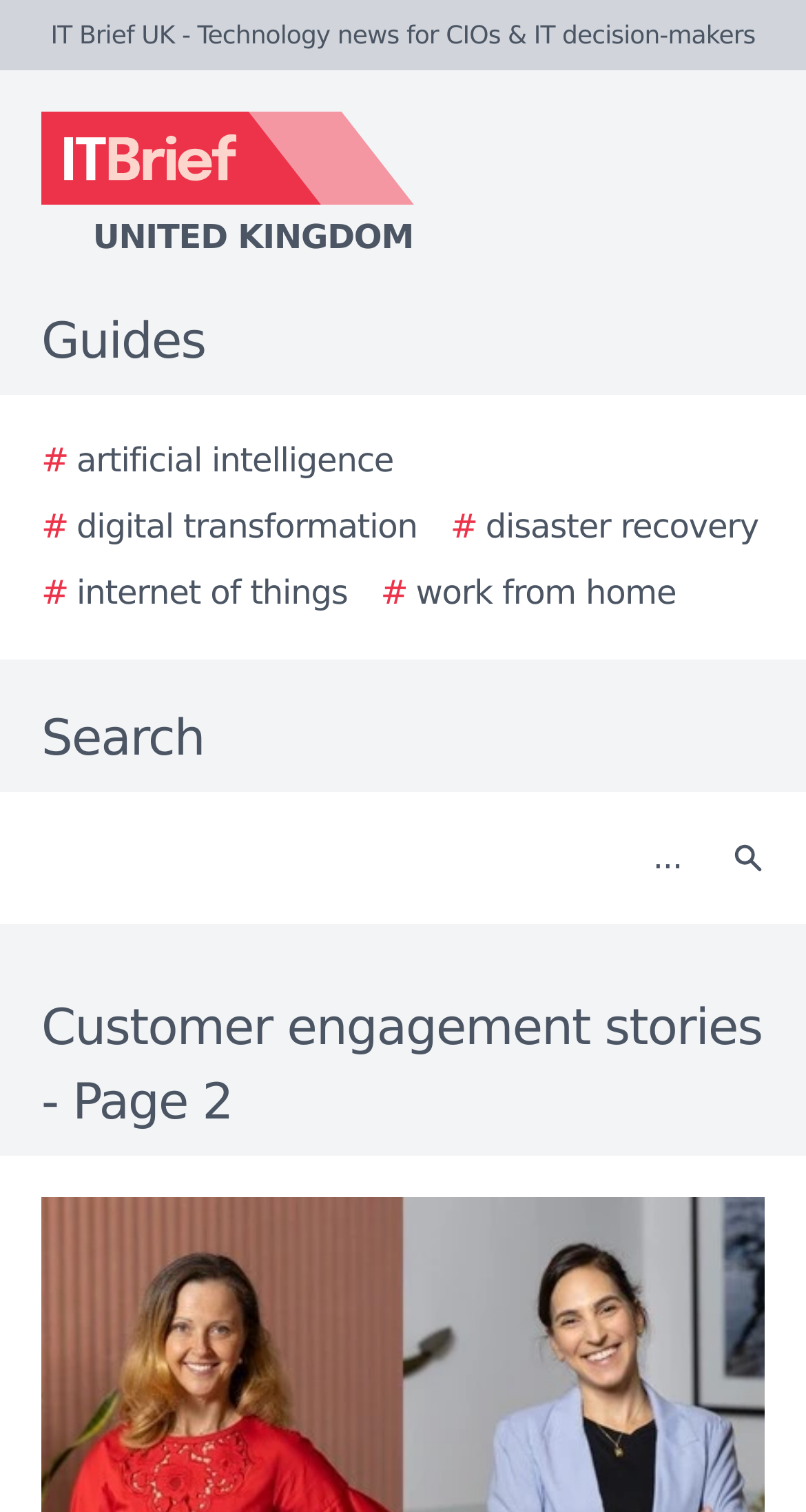Determine the bounding box coordinates of the clickable element to complete this instruction: "Click the Search button". Provide the coordinates in the format of four float numbers between 0 and 1, [left, top, right, bottom].

[0.877, 0.535, 0.979, 0.6]